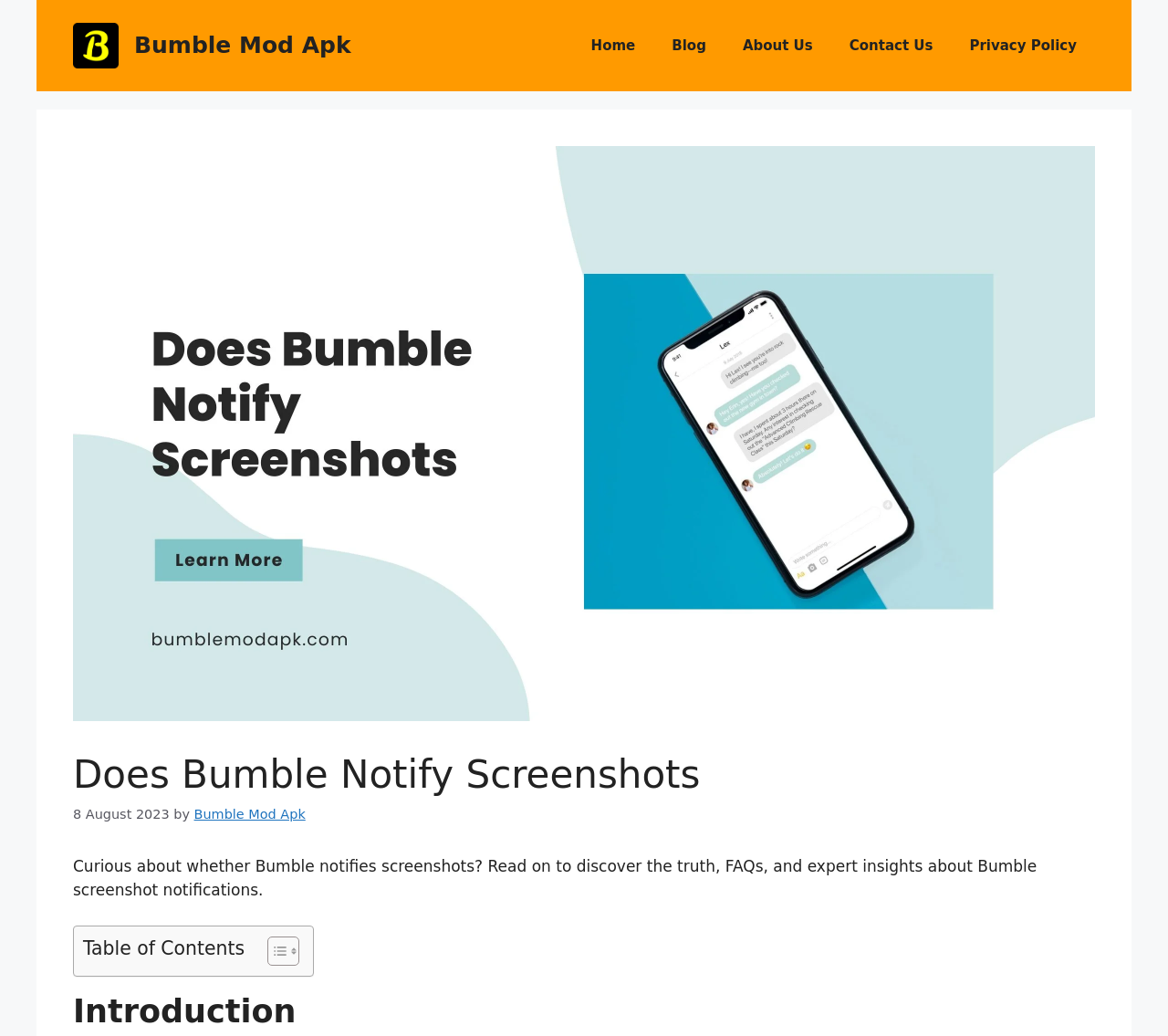What is the name of the dating app discussed on this webpage?
Utilize the information in the image to give a detailed answer to the question.

The webpage has a banner with the text 'Bumble Mod Apk' and multiple links with the same text, indicating that the webpage is about the Bumble dating app.